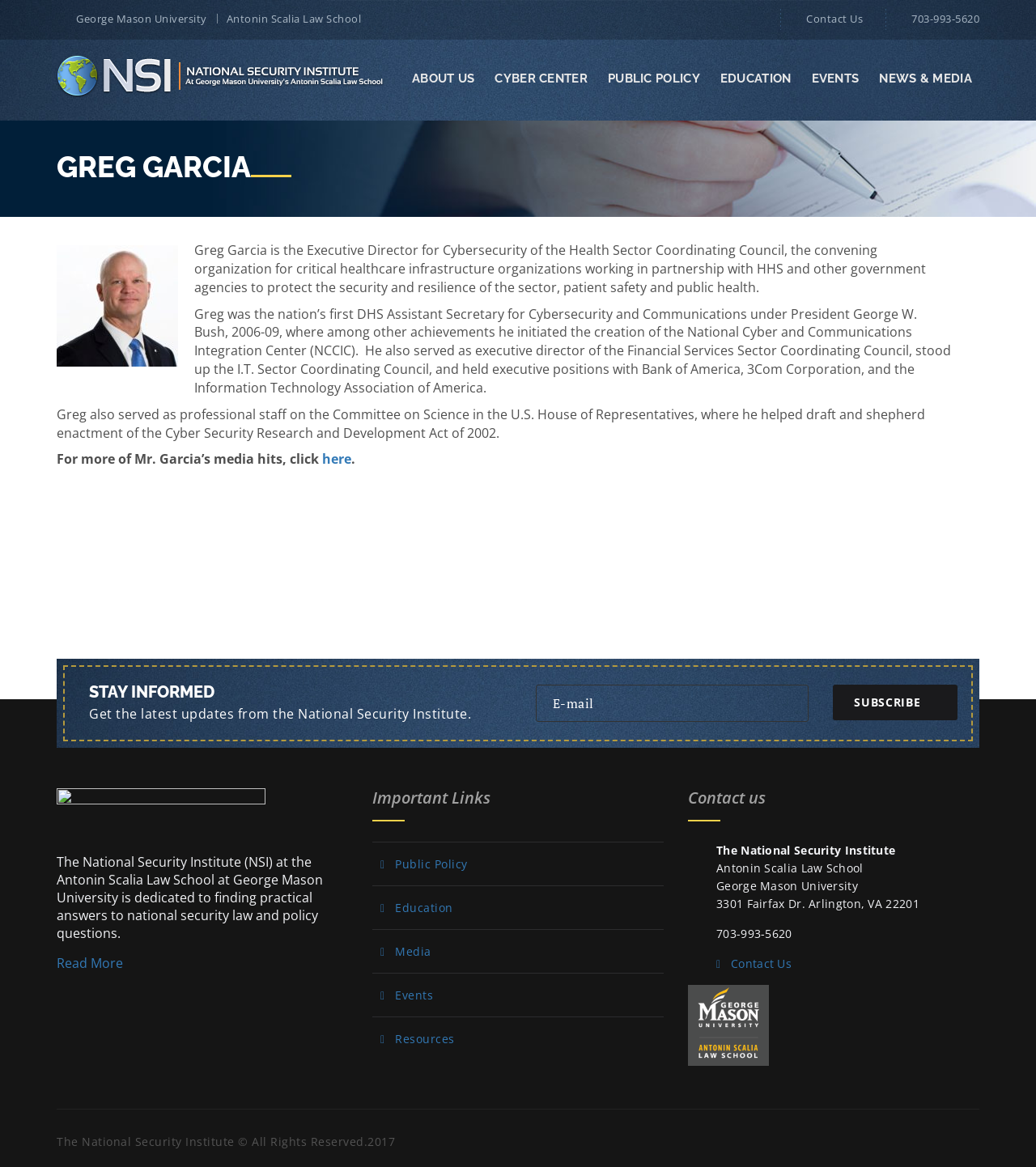Please find the bounding box coordinates of the section that needs to be clicked to achieve this instruction: "Visit the CYBER CENTER".

[0.476, 0.033, 0.574, 0.103]